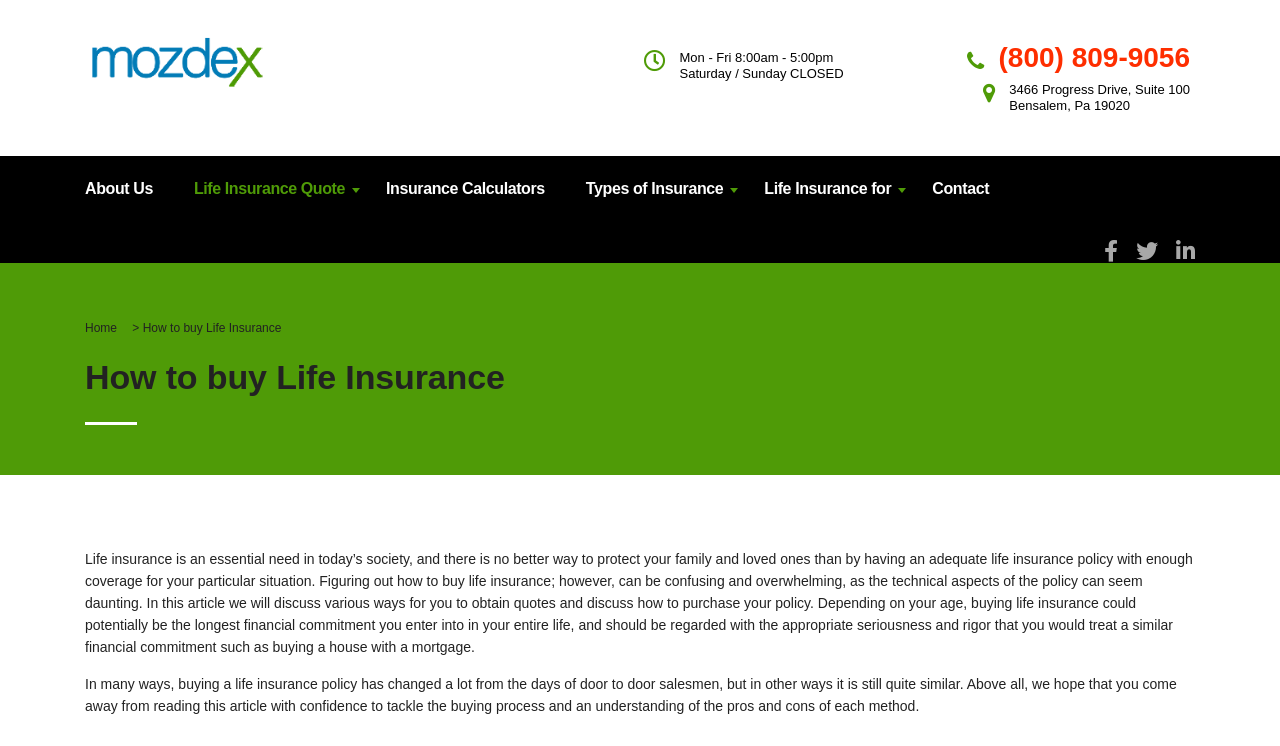Give a detailed overview of the webpage's appearance and contents.

The webpage is about buying life insurance, with the title "How to buy Life Insurance - Mozdex Insurance Group" at the top. The page has a logo of Mozdex Insurance Group at the top left corner, accompanied by a link to the company's homepage. 

On the top right corner, there is a section displaying the company's contact information, including phone number, business hours, address, and city. 

Below the contact information, there is a navigation menu with links to various sections of the website, such as "About Us", "Life Insurance Quote", "Insurance Calculators", "Types of Insurance", "Life Insurance for", and "Contact". 

On the top right corner, there are three social media links. 

The main content of the page is divided into two sections. The first section has a heading "How to buy Life Insurance" and a paragraph of text that explains the importance of having adequate life insurance coverage and the challenges of buying a policy. 

The second section continues the discussion on buying life insurance, comparing it to other significant financial commitments like buying a house with a mortgage. The text also mentions how the process of buying life insurance has changed over time.